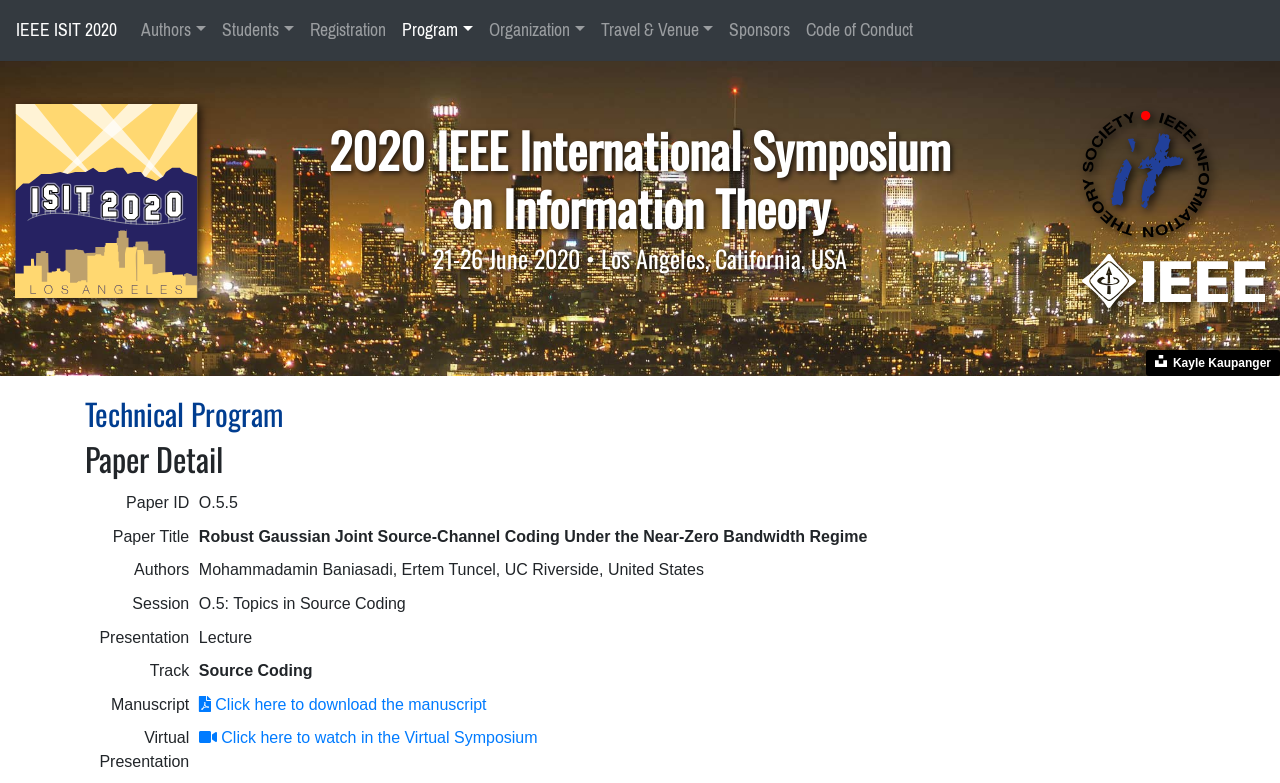Locate the coordinates of the bounding box for the clickable region that fulfills this instruction: "Visit the 'IEEE Information Theory Society' website".

[0.845, 0.298, 0.945, 0.32]